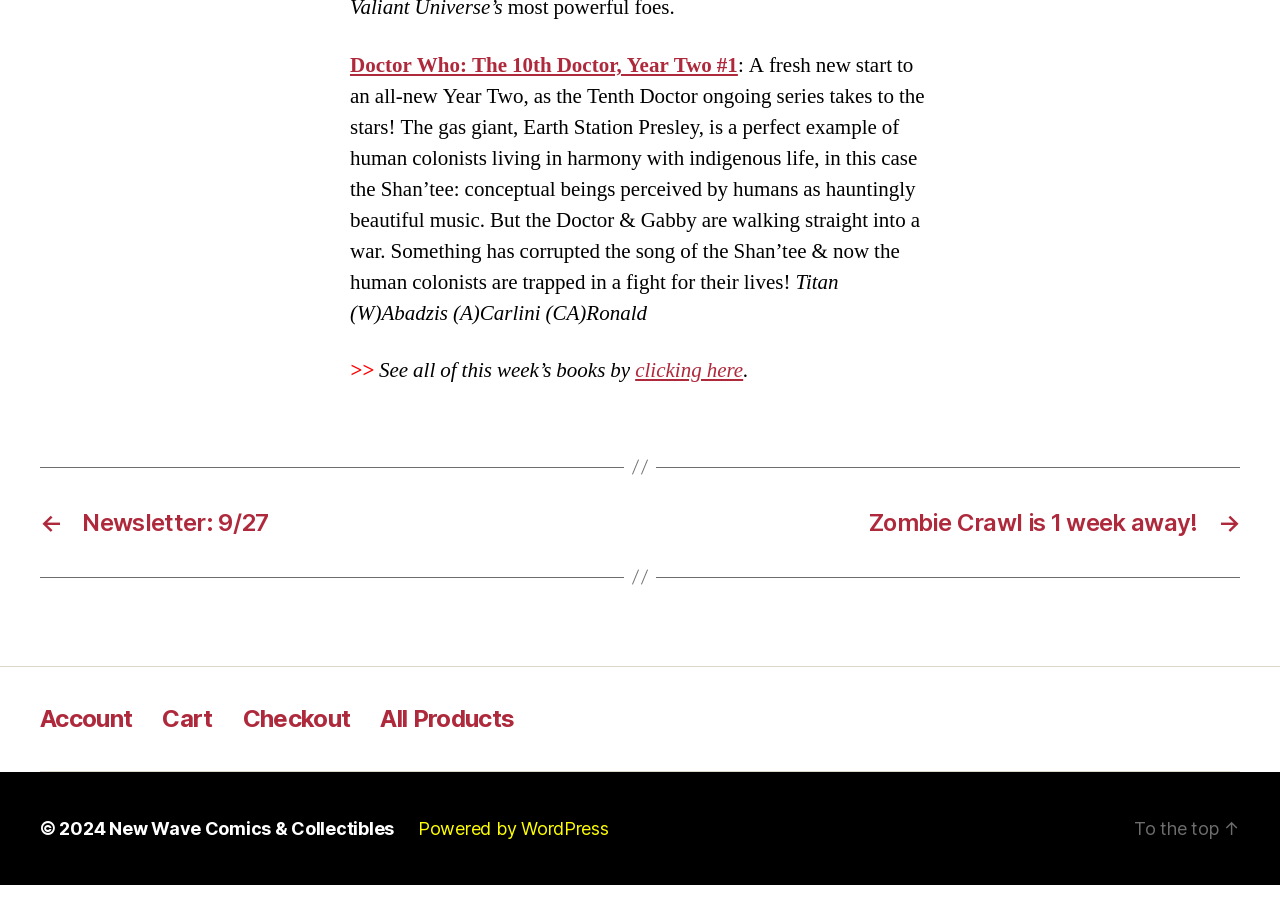What is the purpose of the '>>' button?
Please answer the question with as much detail and depth as you can.

The '>>' button is located next to the text 'See all of this week’s books by' and is likely a button to navigate to a page that shows all the books released this week.